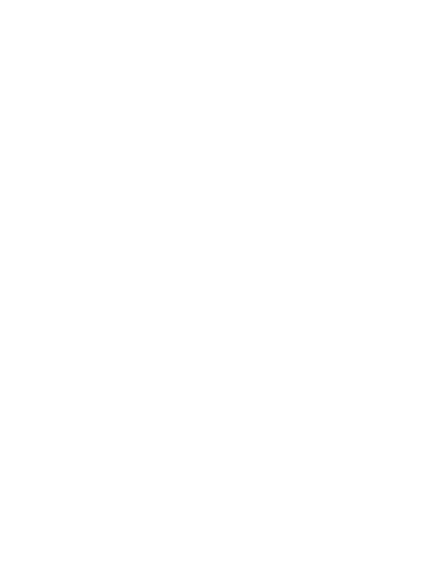What is the primary benefit of the gloves' design?
Identify the answer in the screenshot and reply with a single word or phrase.

comfort without compromising safety